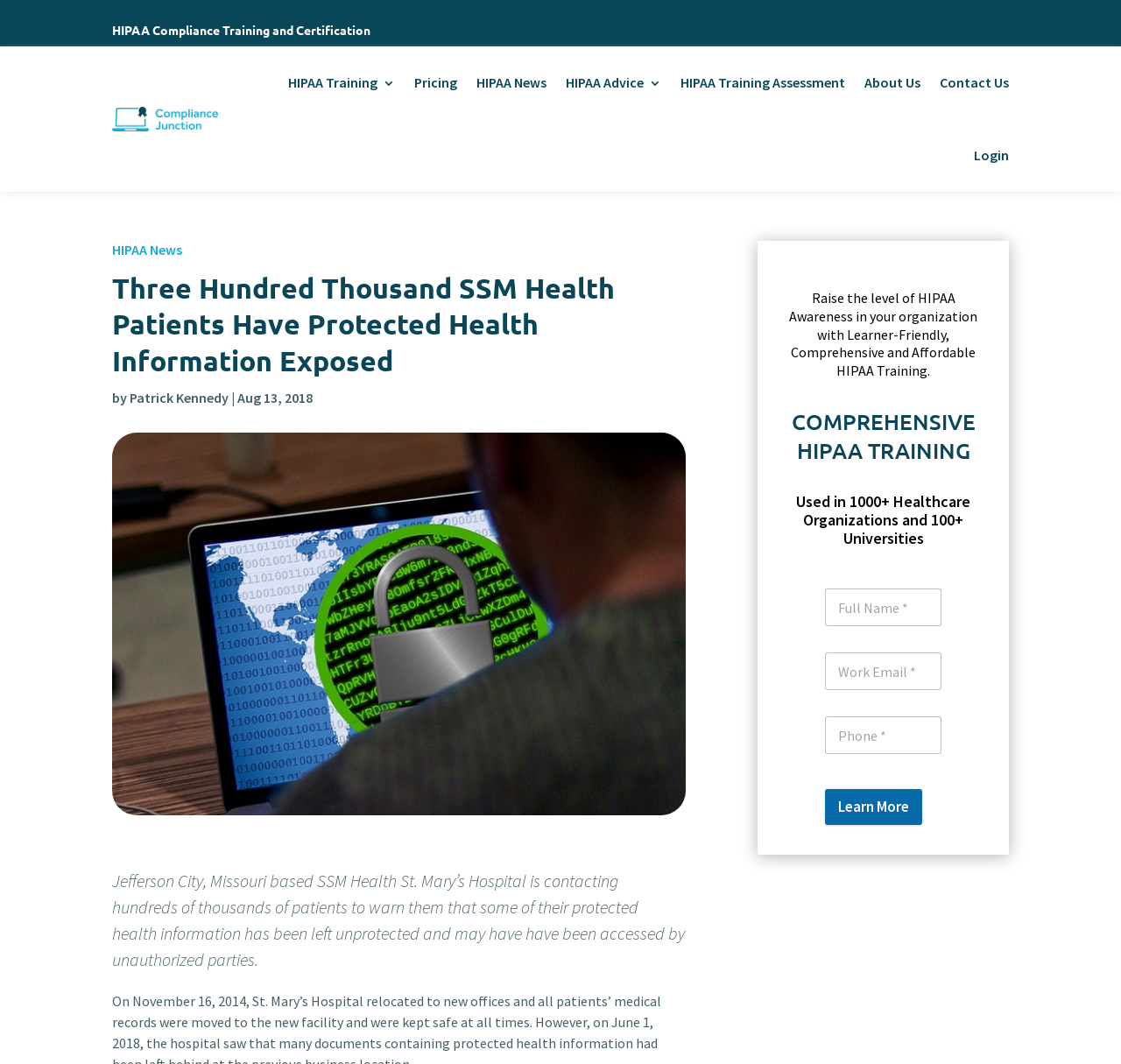Locate the bounding box coordinates for the element described below: "Login". The coordinates must be four float values between 0 and 1, formatted as [left, top, right, bottom].

[0.869, 0.112, 0.9, 0.18]